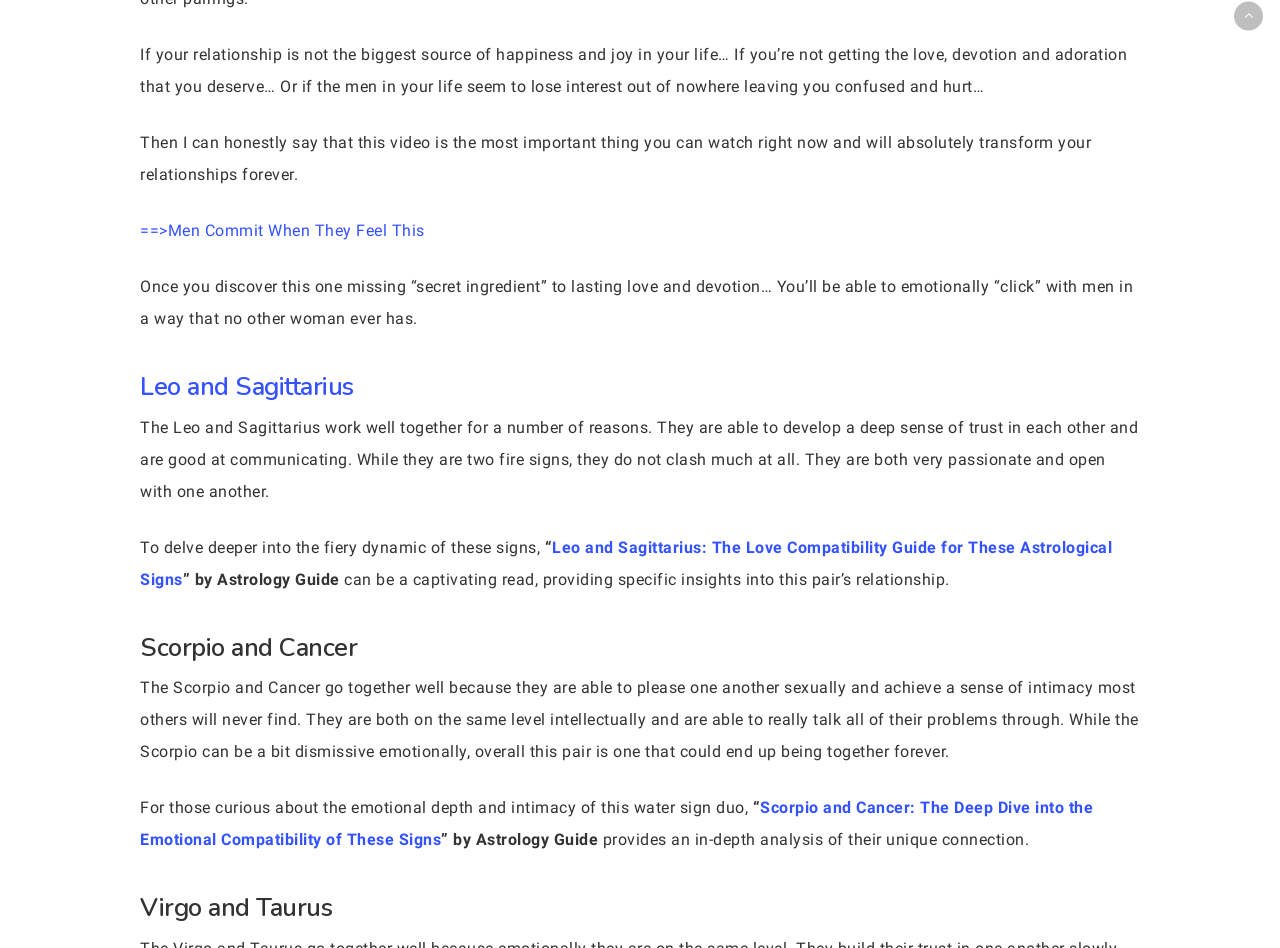Provide the bounding box coordinates of the HTML element this sentence describes: "Leo and Sagittarius". The bounding box coordinates consist of four float numbers between 0 and 1, i.e., [left, top, right, bottom].

[0.109, 0.025, 0.276, 0.062]